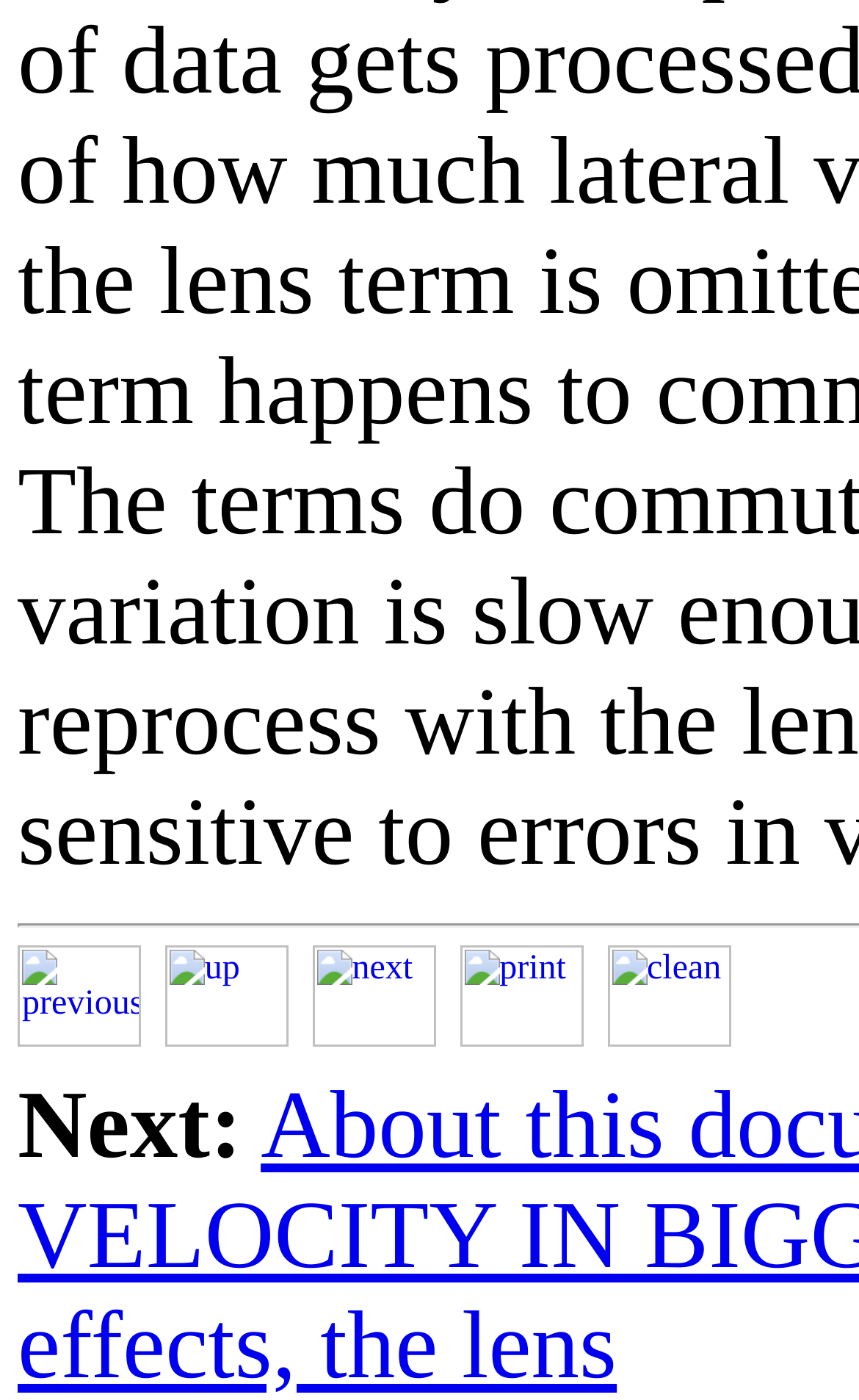What is the text next to the 'next' link?
Based on the visual, give a brief answer using one word or a short phrase.

Next: